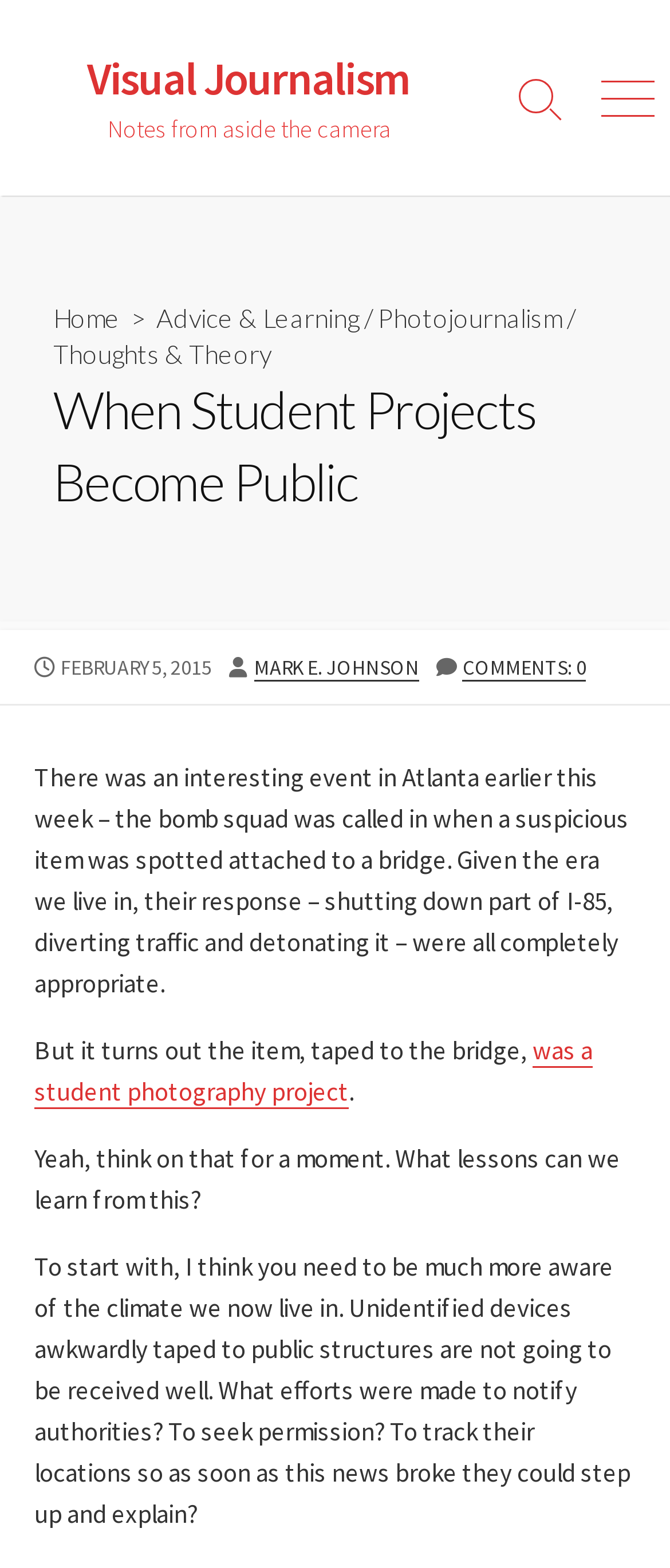Reply to the question with a brief word or phrase: Who is the author of the article?

MARK E. JOHNSON